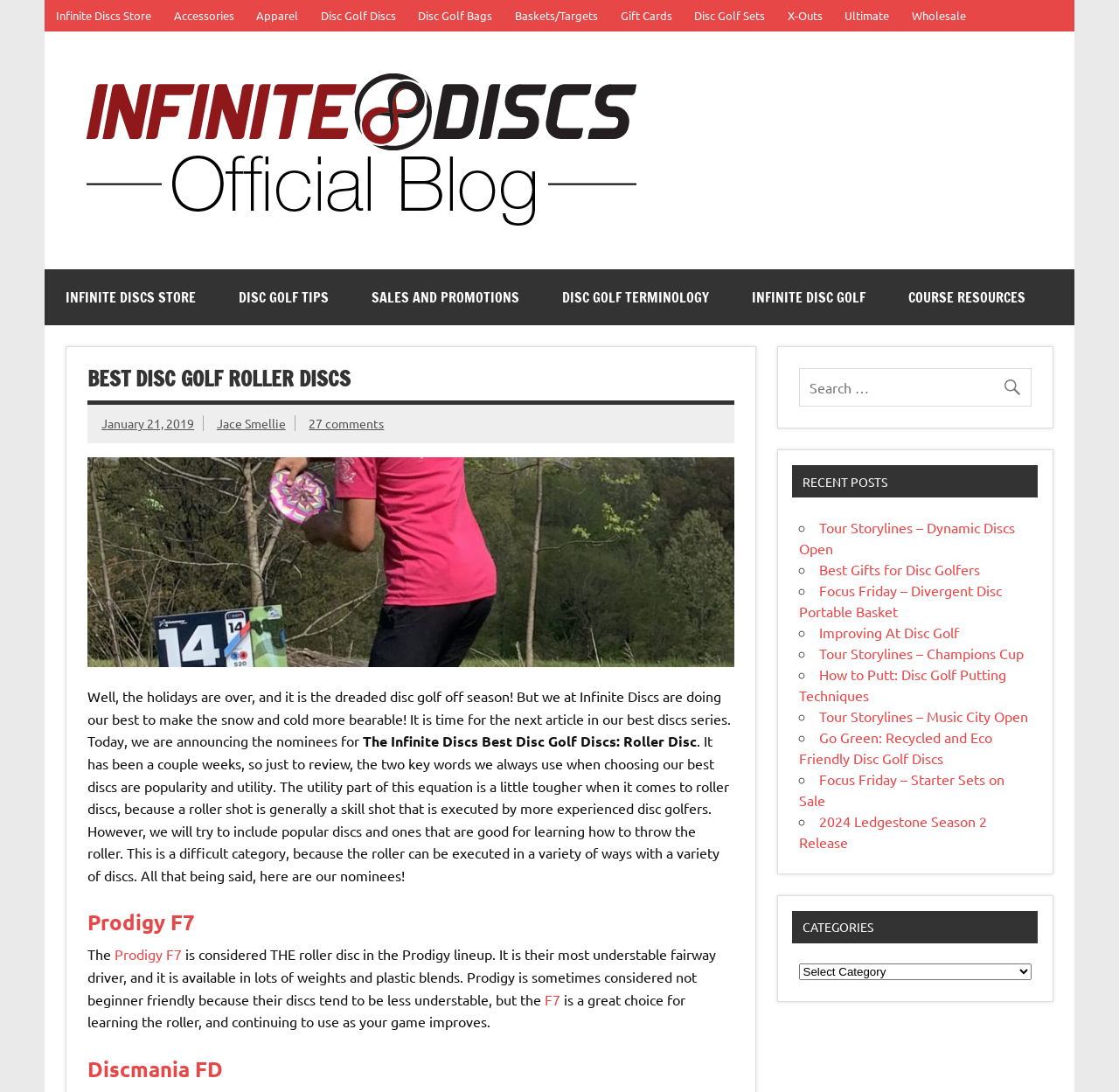Please locate the bounding box coordinates of the element's region that needs to be clicked to follow the instruction: "View recent posts". The bounding box coordinates should be provided as four float numbers between 0 and 1, i.e., [left, top, right, bottom].

[0.708, 0.426, 0.927, 0.456]